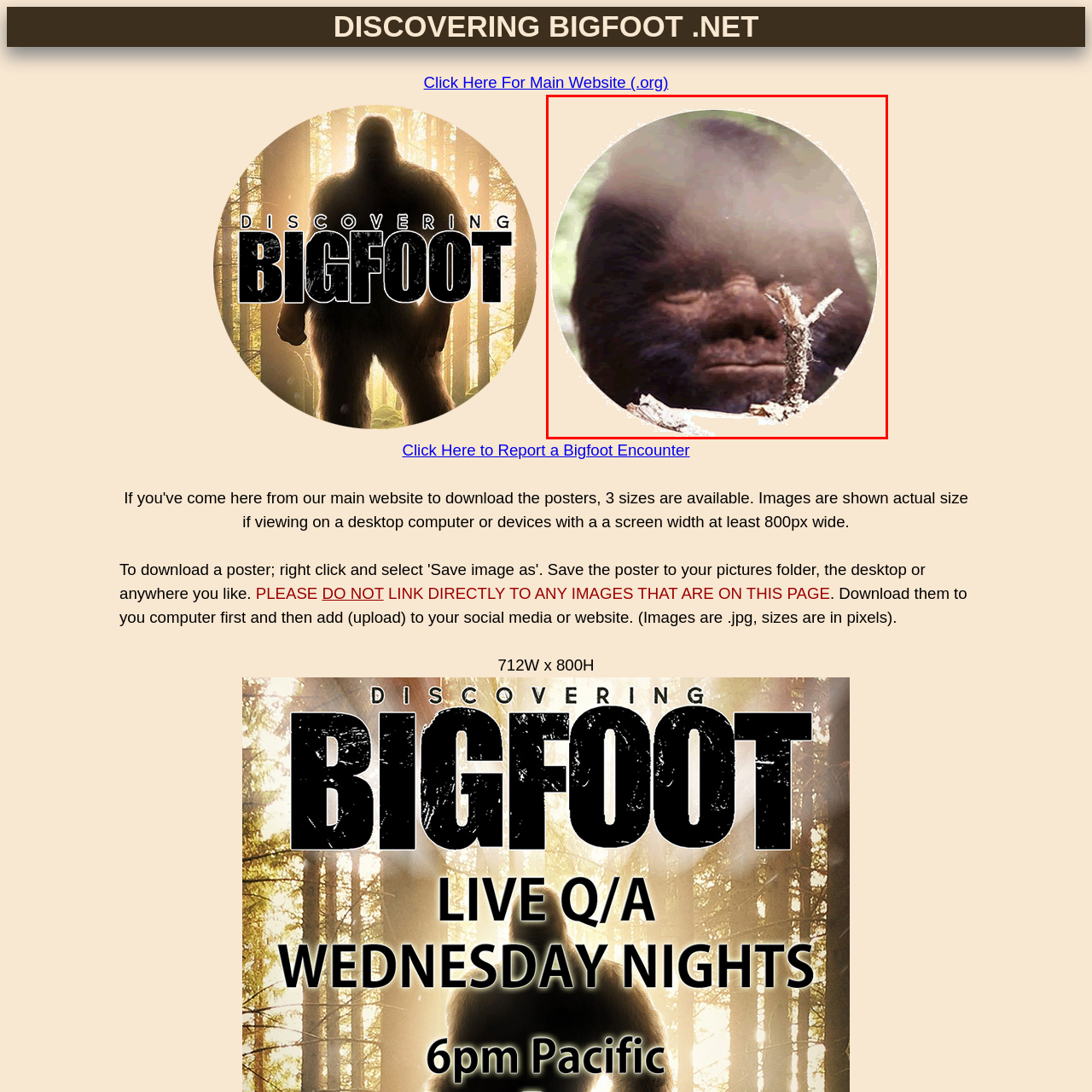Craft a comprehensive description of the image located inside the red boundary.

This image appears to feature a close-up view of a creature commonly associated with Bigfoot lore, characterized by its thick, dark fur and slightly human-like facial features. The creature is captured amidst a natural setting, surrounded by trees, suggesting a forest environment. The image is framed in a circular design, enhancing the focus on the creature's enigmatic expression. A light mist or fog subtly obscures part of the view, adding to the air of mystery and intrigue surrounding this elusive figure. This image is part of the "Discovering Bigfoot" website, dedicated to exploring and reporting on sightings and encounters with Bigfoot.